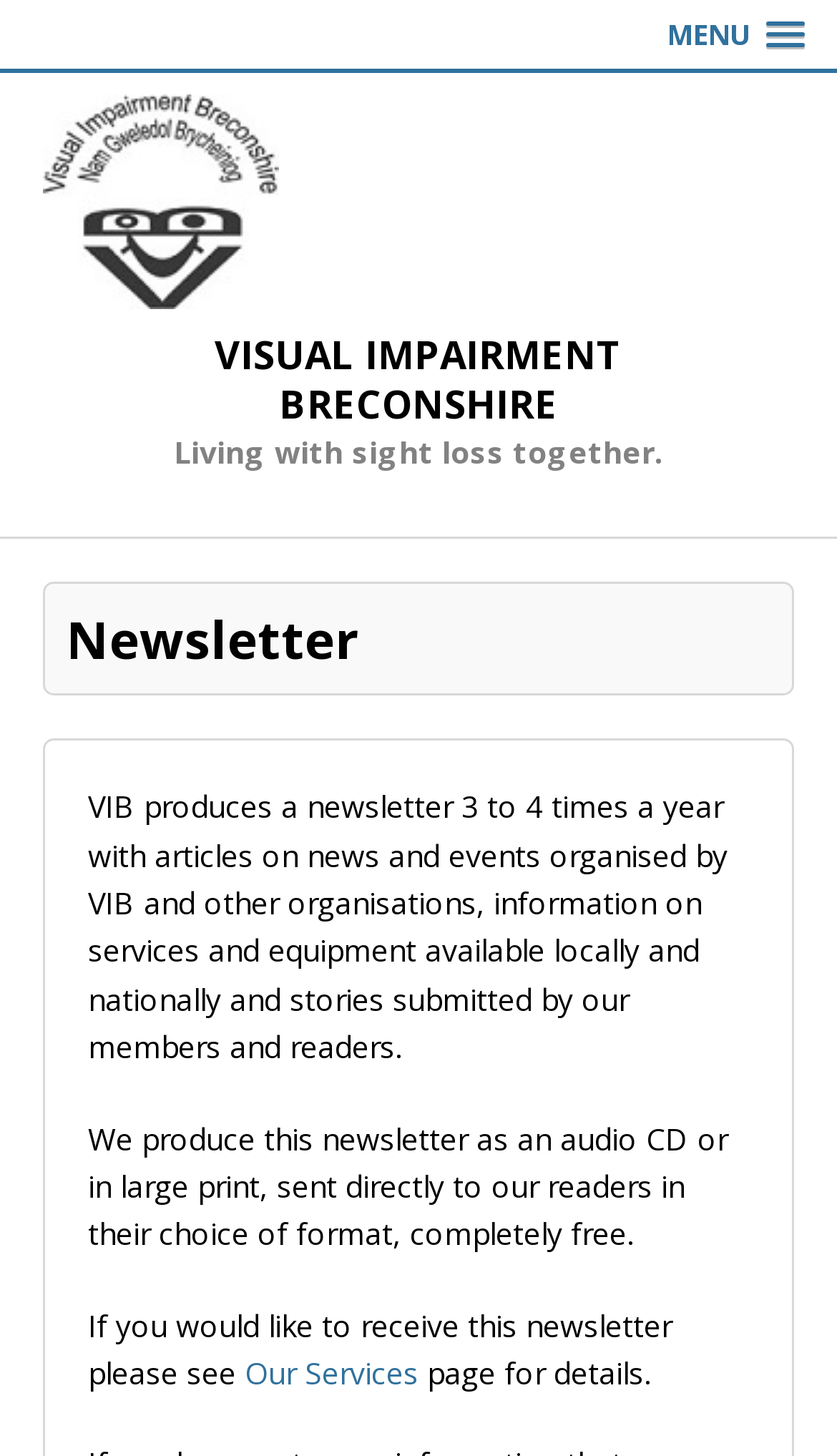Please examine the image and provide a detailed answer to the question: What is the theme of the organisation?

The webpage title and headings suggest that the organisation is focused on visual impairment, with the title 'Visual Impairment Breconshire' and headings such as 'VISUAL IMPAIRMENT BRECONSHIRE' and 'Living with sight loss together.'. This indicates that the theme of the organisation is related to visual impairment.